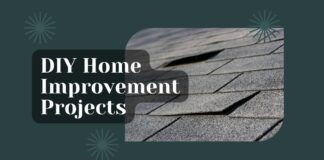Please provide a detailed answer to the question below by examining the image:
What type of projects are focused in the article?

The image is likely accompanying an article focused on practical DIY projects that homeowners can undertake to enhance their living spaces. The overall aesthetic blends functionality with contemporary design, appealing to those interested in home maintenance and improvement tips.